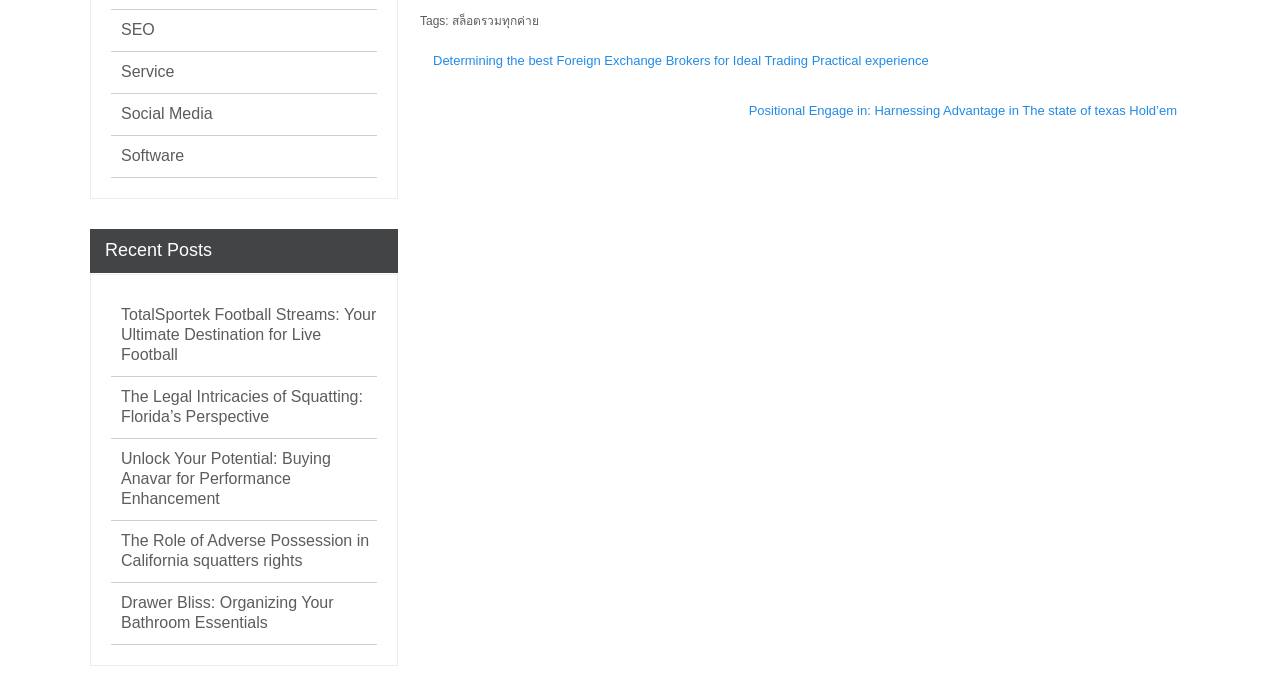Locate the bounding box coordinates for the element described below: "สล็อตรวมทุกค่าย". The coordinates must be four float values between 0 and 1, formatted as [left, top, right, bottom].

[0.353, 0.02, 0.421, 0.04]